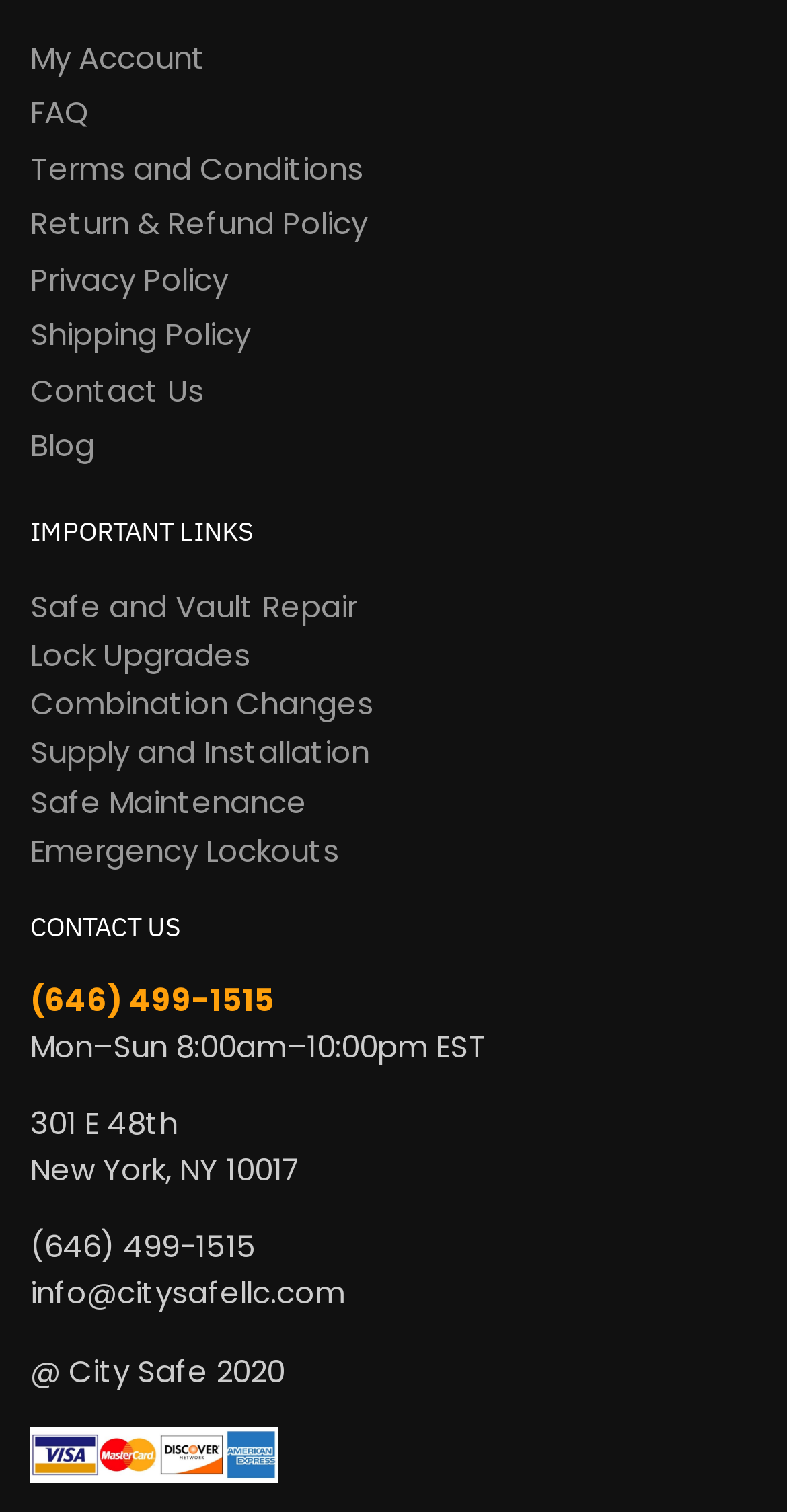Locate the coordinates of the bounding box for the clickable region that fulfills this instruction: "Check 'The Never Ending Now'".

None